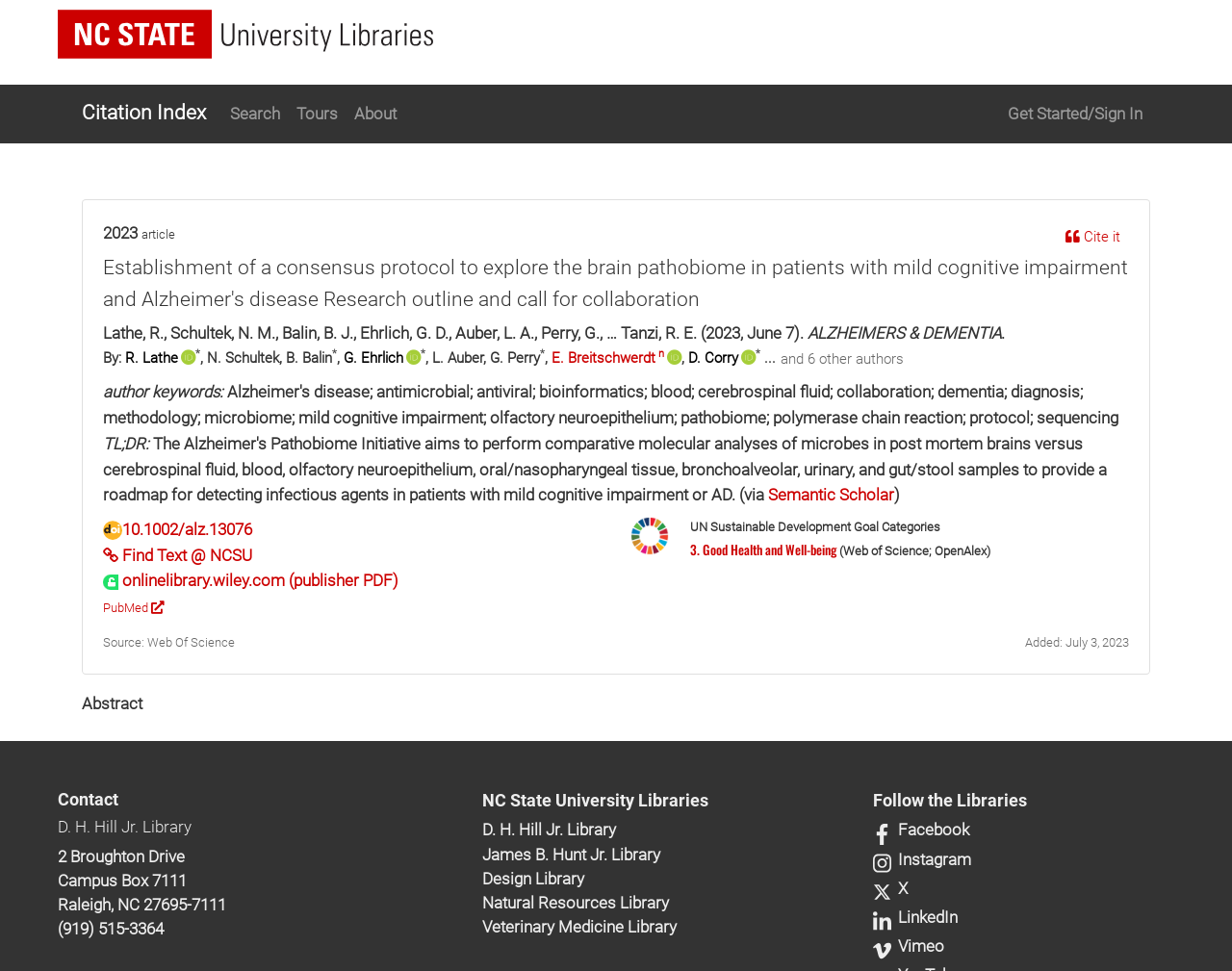Specify the bounding box coordinates of the element's region that should be clicked to achieve the following instruction: "Get started or sign in". The bounding box coordinates consist of four float numbers between 0 and 1, in the format [left, top, right, bottom].

[0.811, 0.096, 0.934, 0.139]